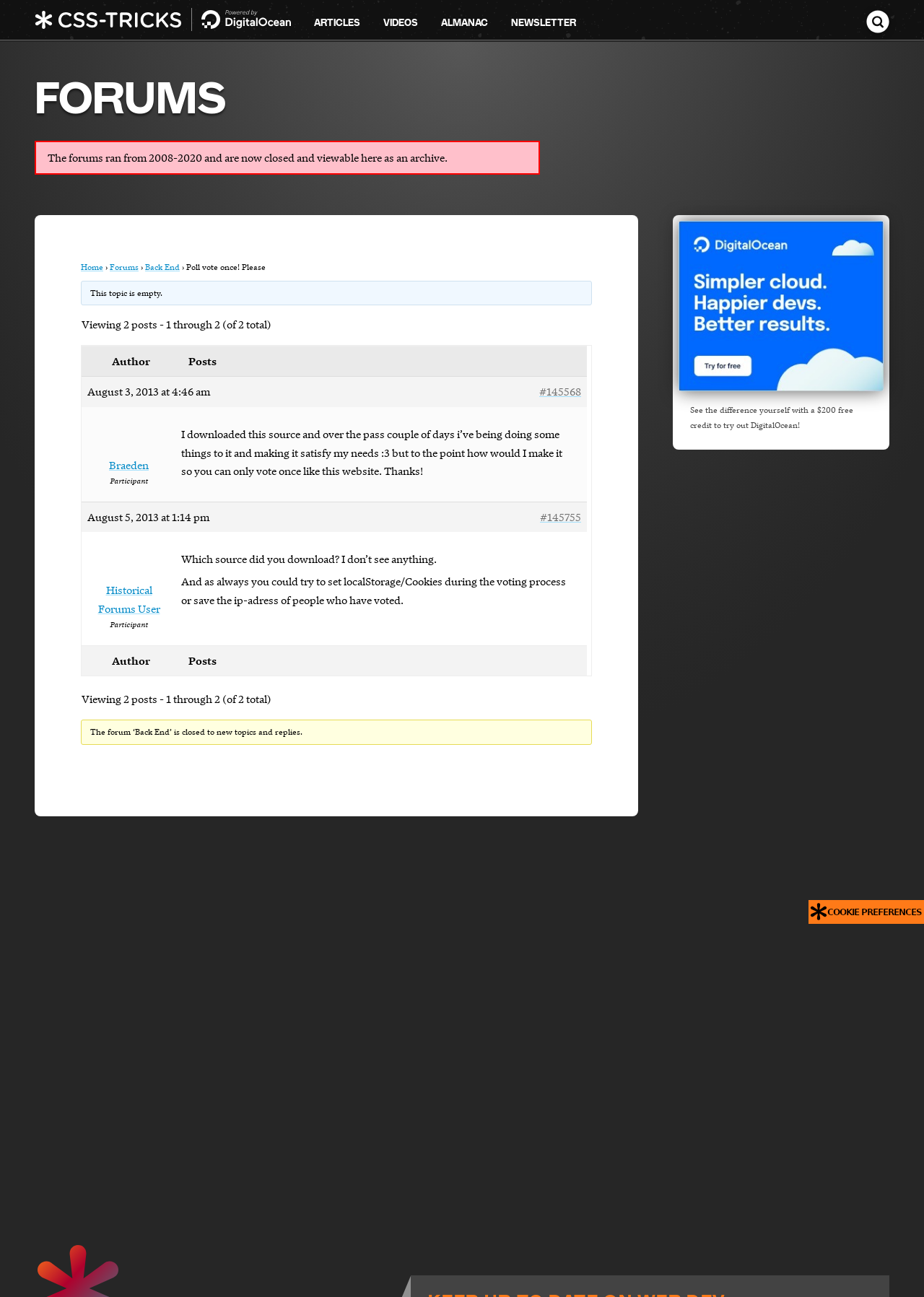Use a single word or phrase to answer the question:
What is the role of the user 'Braeden'?

Participant